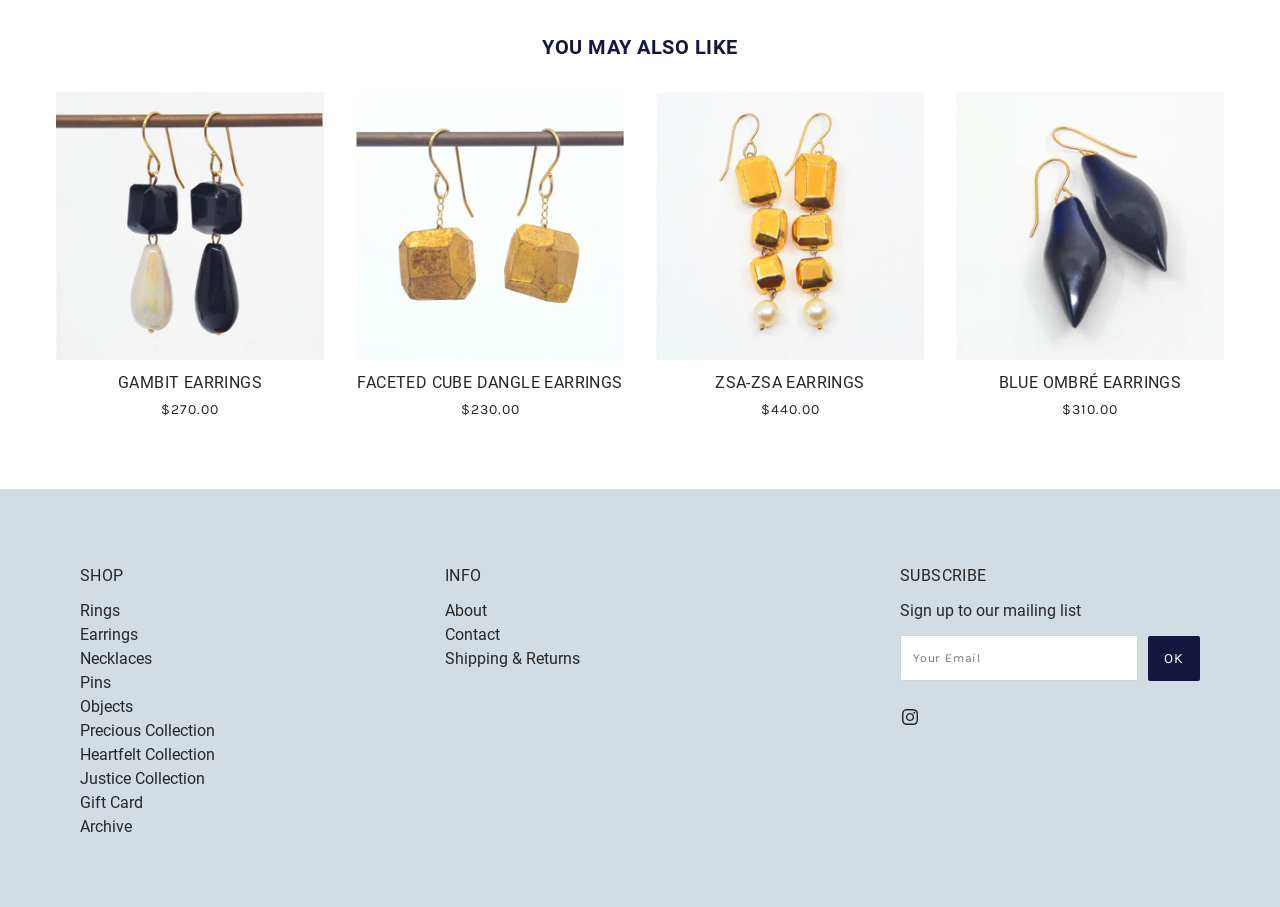Determine the bounding box coordinates of the area to click in order to meet this instruction: "View Zsa-Zsa Earrings".

[0.512, 0.101, 0.722, 0.397]